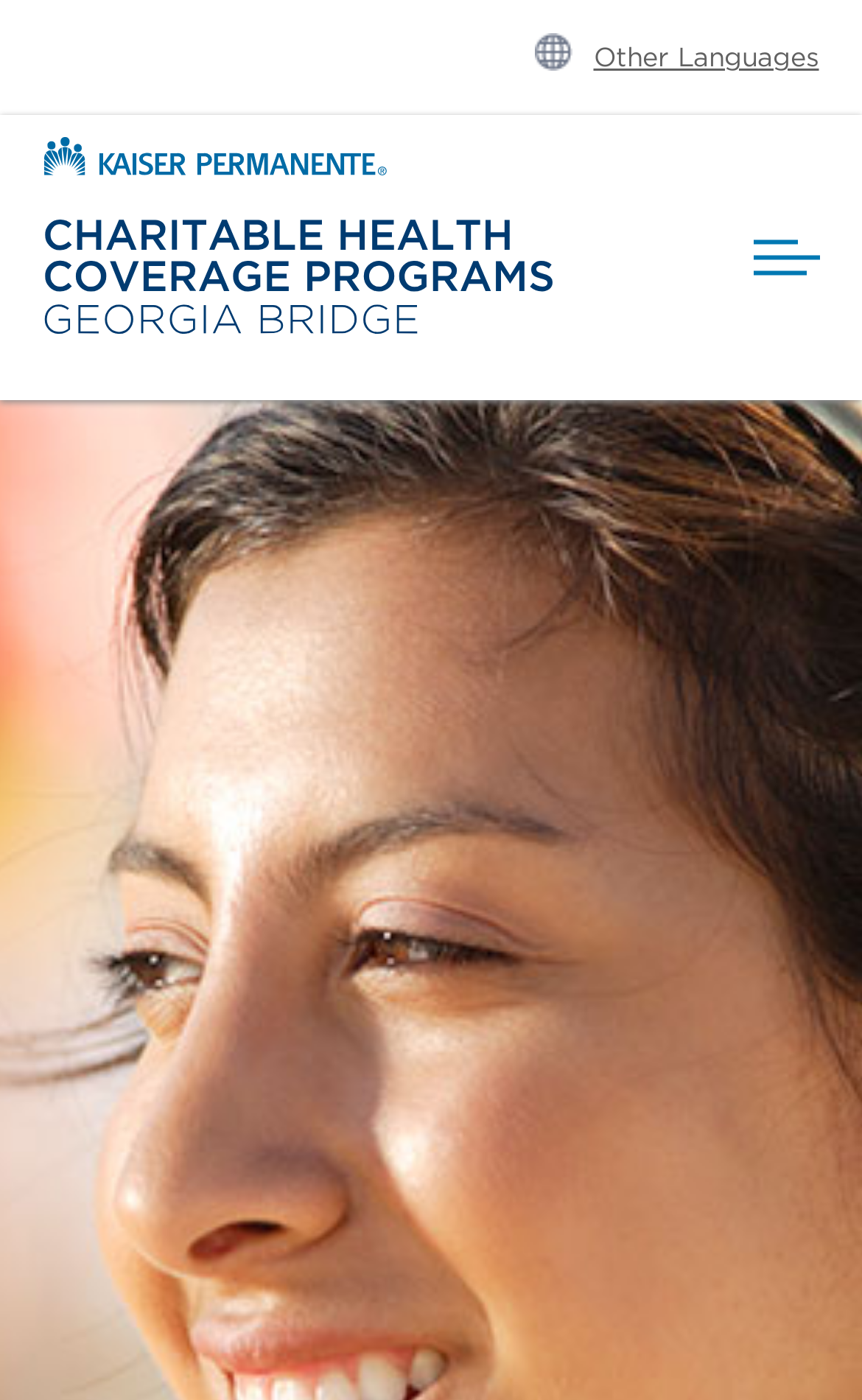Given the description Other Languages, predict the bounding box coordinates of the UI element. Ensure the coordinates are in the format (top-left x, top-left y, bottom-right x, bottom-right y) and all values are between 0 and 1.

[0.688, 0.024, 0.95, 0.058]